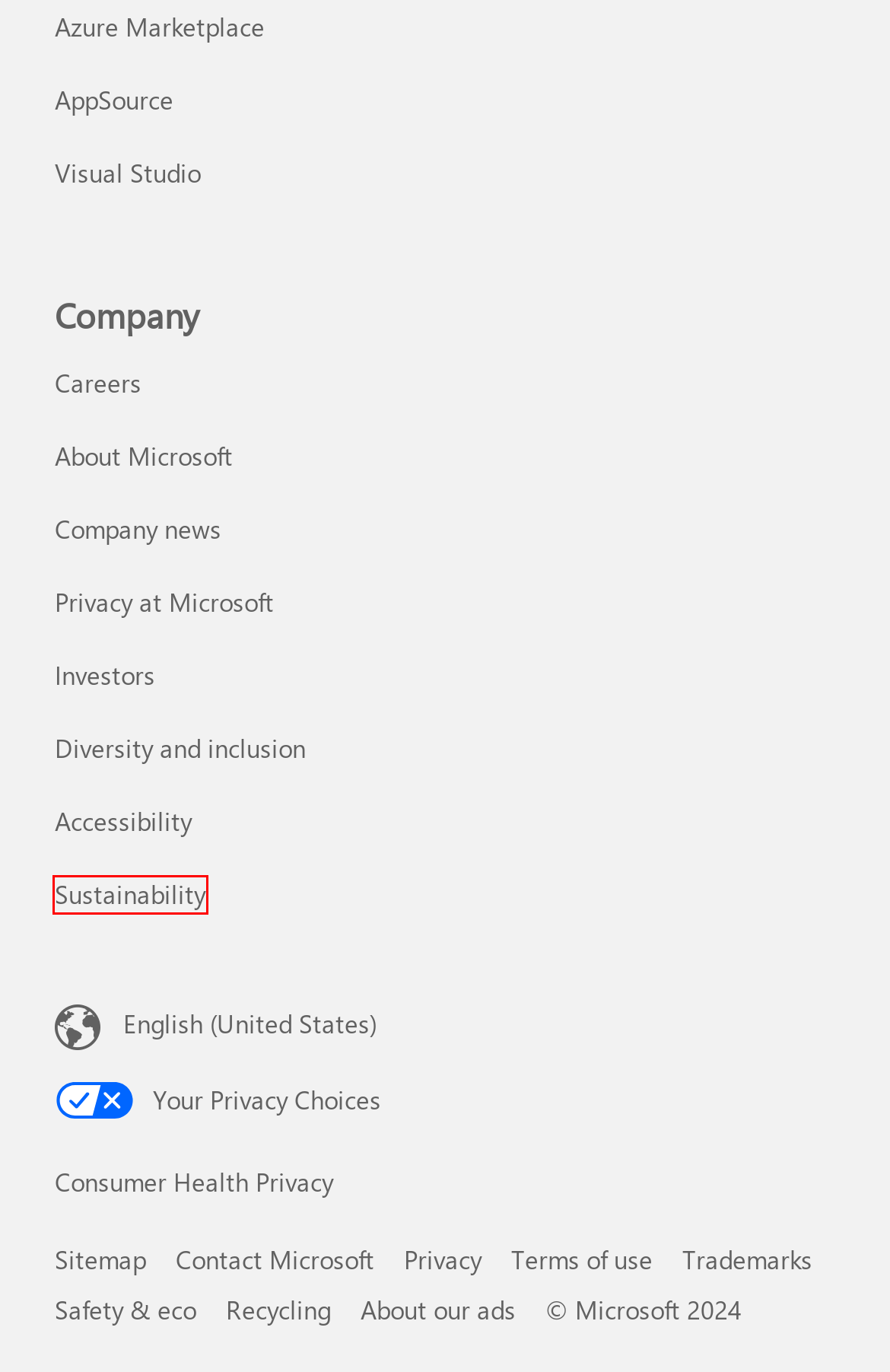Look at the screenshot of a webpage that includes a red bounding box around a UI element. Select the most appropriate webpage description that matches the page seen after clicking the highlighted element. Here are the candidates:
A. Homepage - Source
B. Home | Microsoft Careers
C. Microsoft Sustainability - Products for a Sustainable Future
D. Microsoft Investor Relations - Home Page
E. About Microsoft | Mission and Vision | Microsoft
F. Microsoft.com Site Map
G. End-of-life management and recycling | Microsoft Legal
H. Microsoft Global Diversity and Inclusion | Microsoft

C